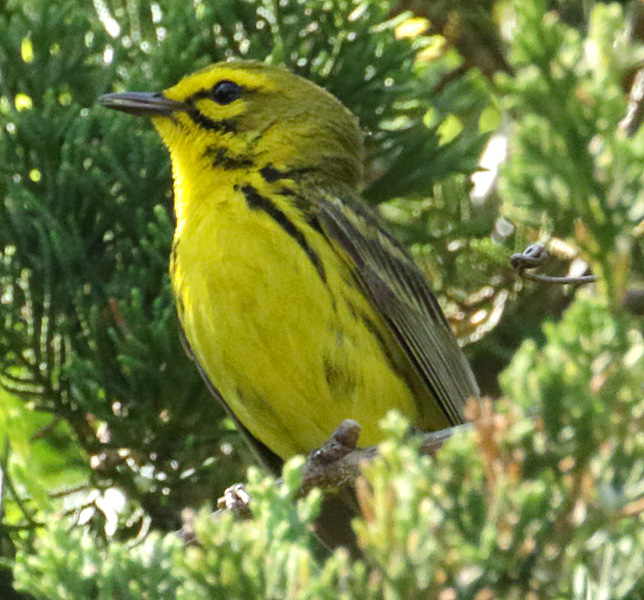Provide an extensive narrative of what is shown in the image.

The image features a vibrant Prairie Warbler, characterized by its striking yellow plumage adorned with black stripes on its throat and sides. Perched amidst lush greenery, the bird is captured in a moment of stillness, showcasing its distinct features. The background is filled with various shades of green, enhancing the warbler's bright colors. This particular sighting occurred along Valentines Mill Road, where the observer noted the presence of multiple bird species, including the elusive White-eyed Vireo and a Yellow-billed Cuckoo that evaded capture in a photograph. Despite the challenges in getting closer shots, the Prairie Warbler stands out as a highlight of the birdwatching experience.